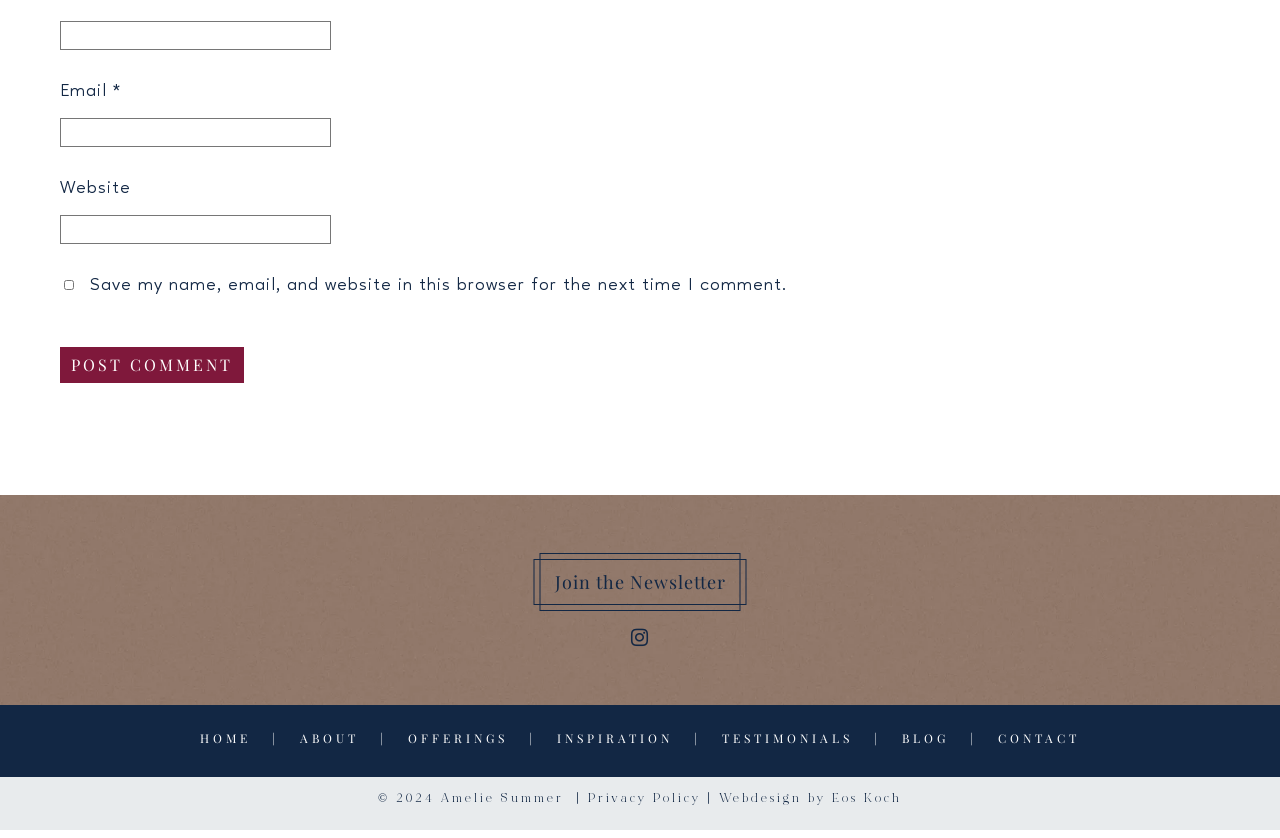Find the bounding box coordinates for the area that should be clicked to accomplish the instruction: "Visit the ABOUT page".

[0.234, 0.871, 0.28, 0.89]